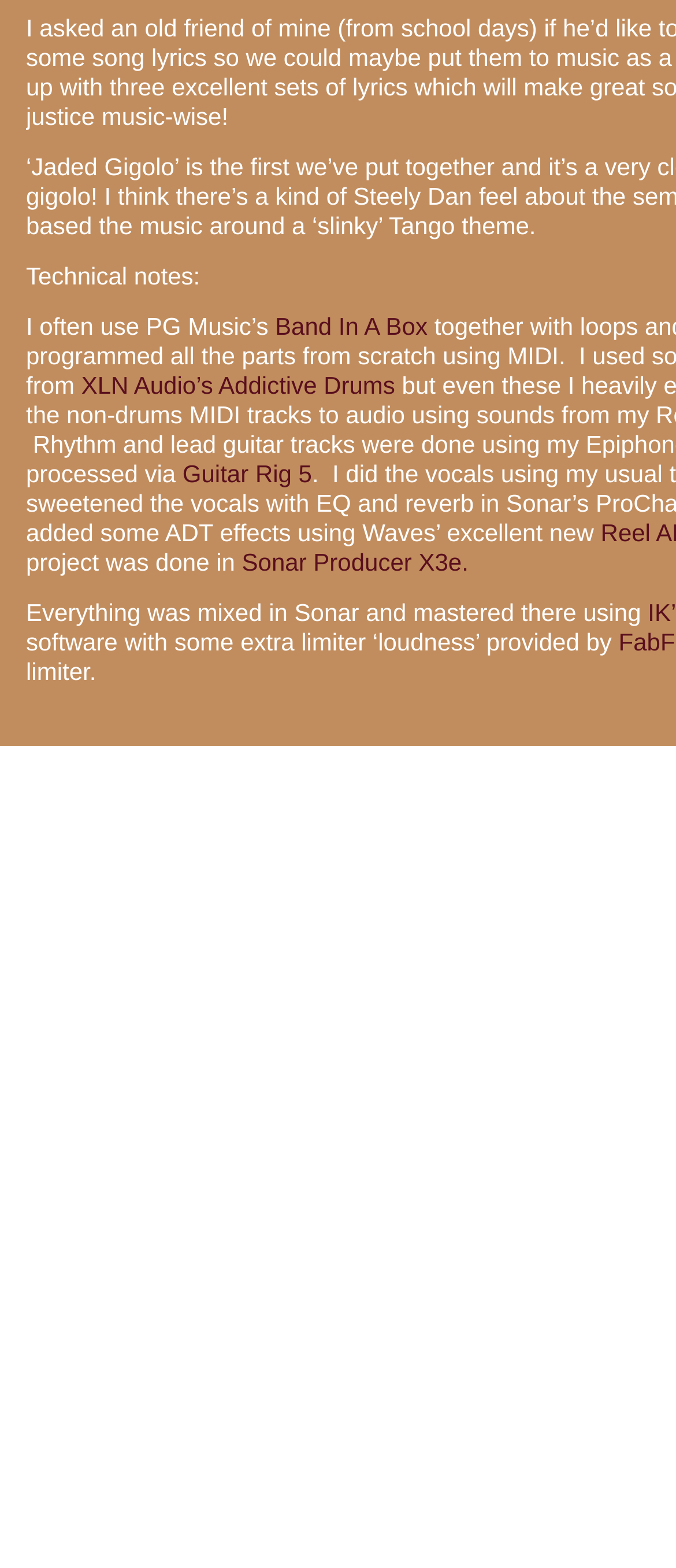What is the purpose of the extra limiter?
Please answer the question with as much detail as possible using the screenshot.

According to the text 'software with some extra limiter ‘loudness’ provided by', the extra limiter is used to provide loudness.